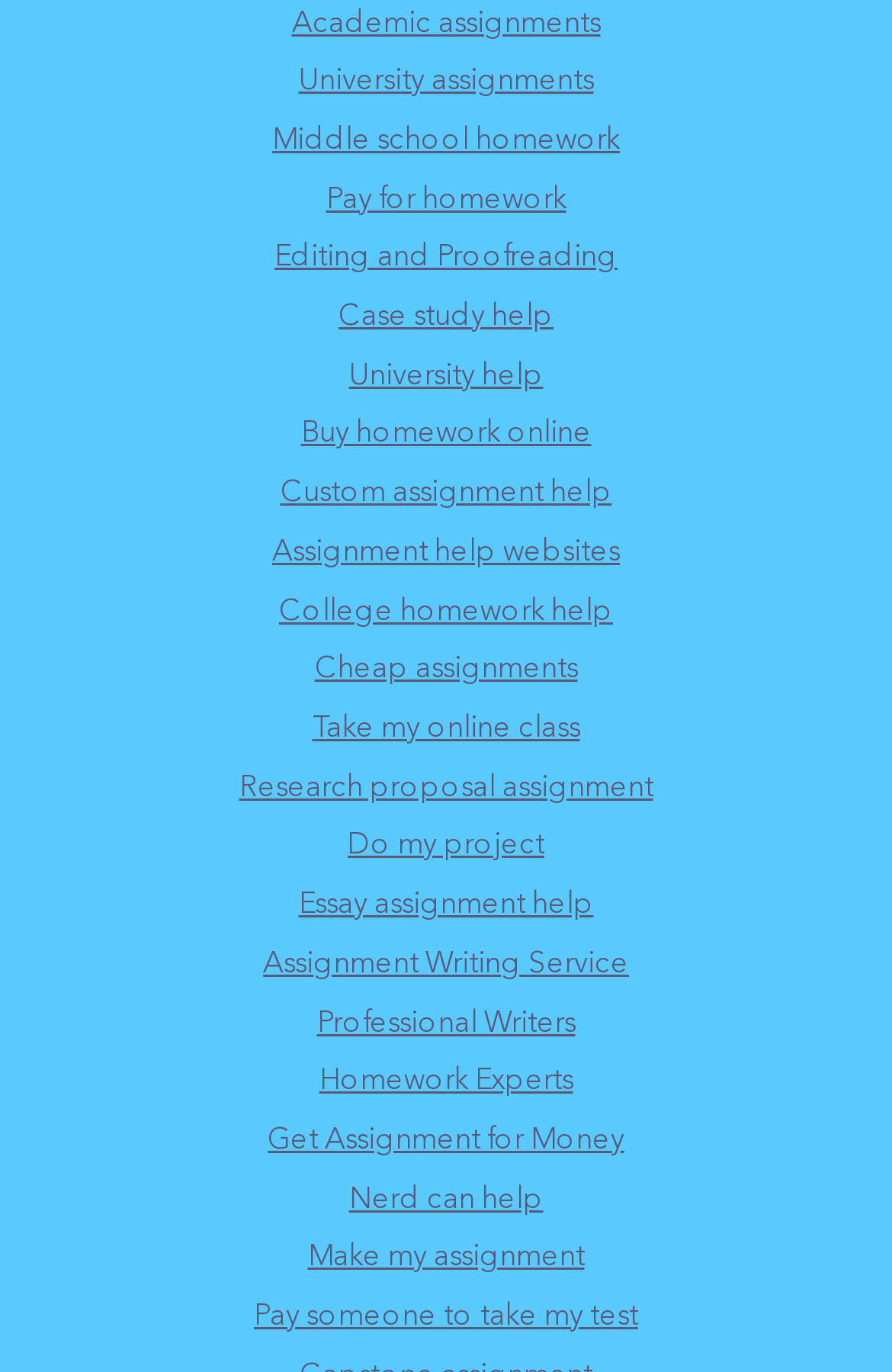Please determine the bounding box coordinates for the element that should be clicked to follow these instructions: "View contributors".

None